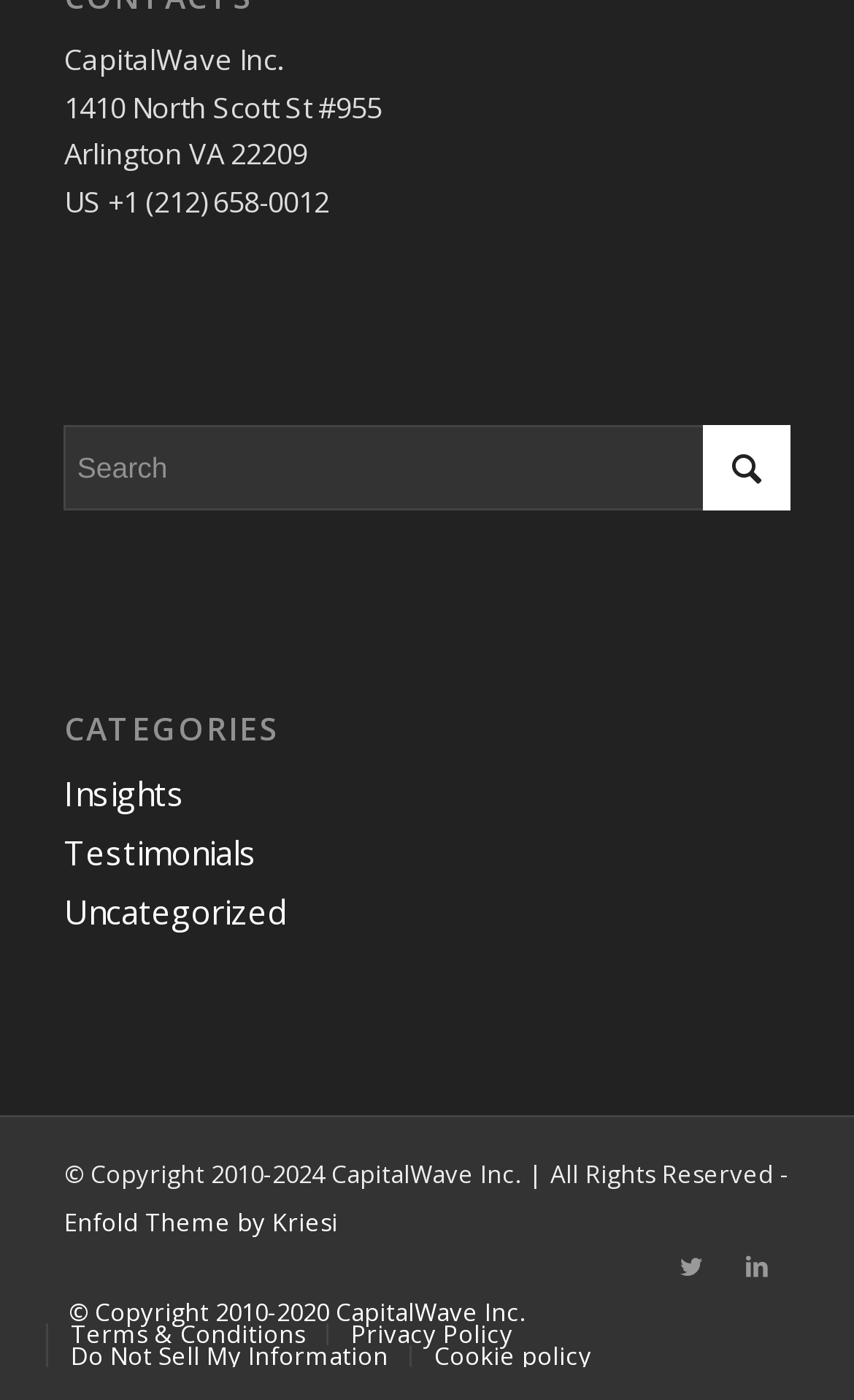Provide the bounding box coordinates of the HTML element this sentence describes: "Terms & Conditions". The bounding box coordinates consist of four float numbers between 0 and 1, i.e., [left, top, right, bottom].

[0.083, 0.94, 0.357, 0.964]